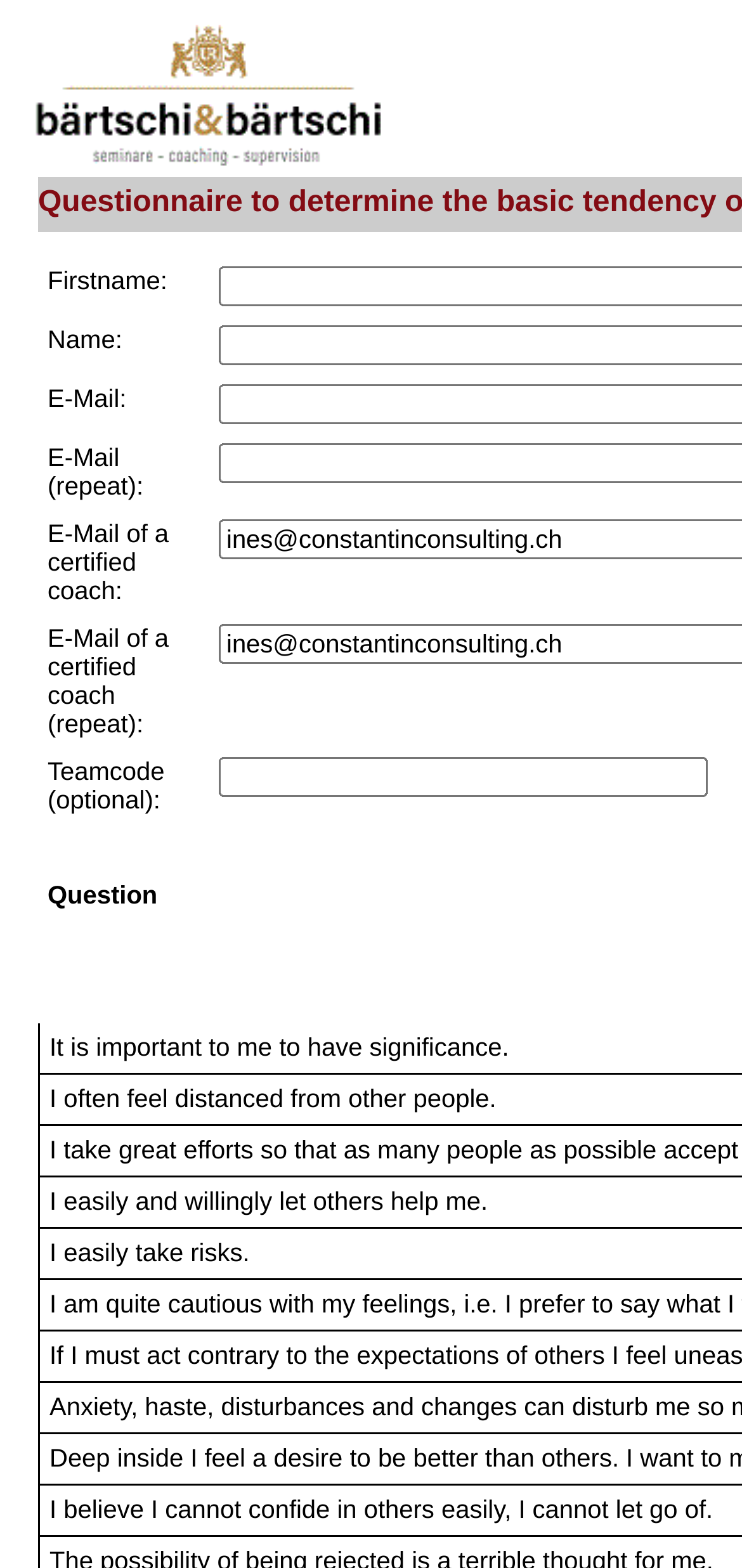Answer the question in a single word or phrase:
How many input fields are there?

7